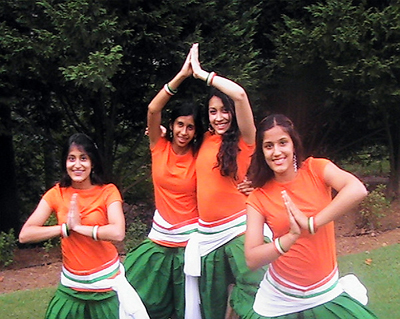Respond to the question below with a single word or phrase:
How many women are in the image?

four